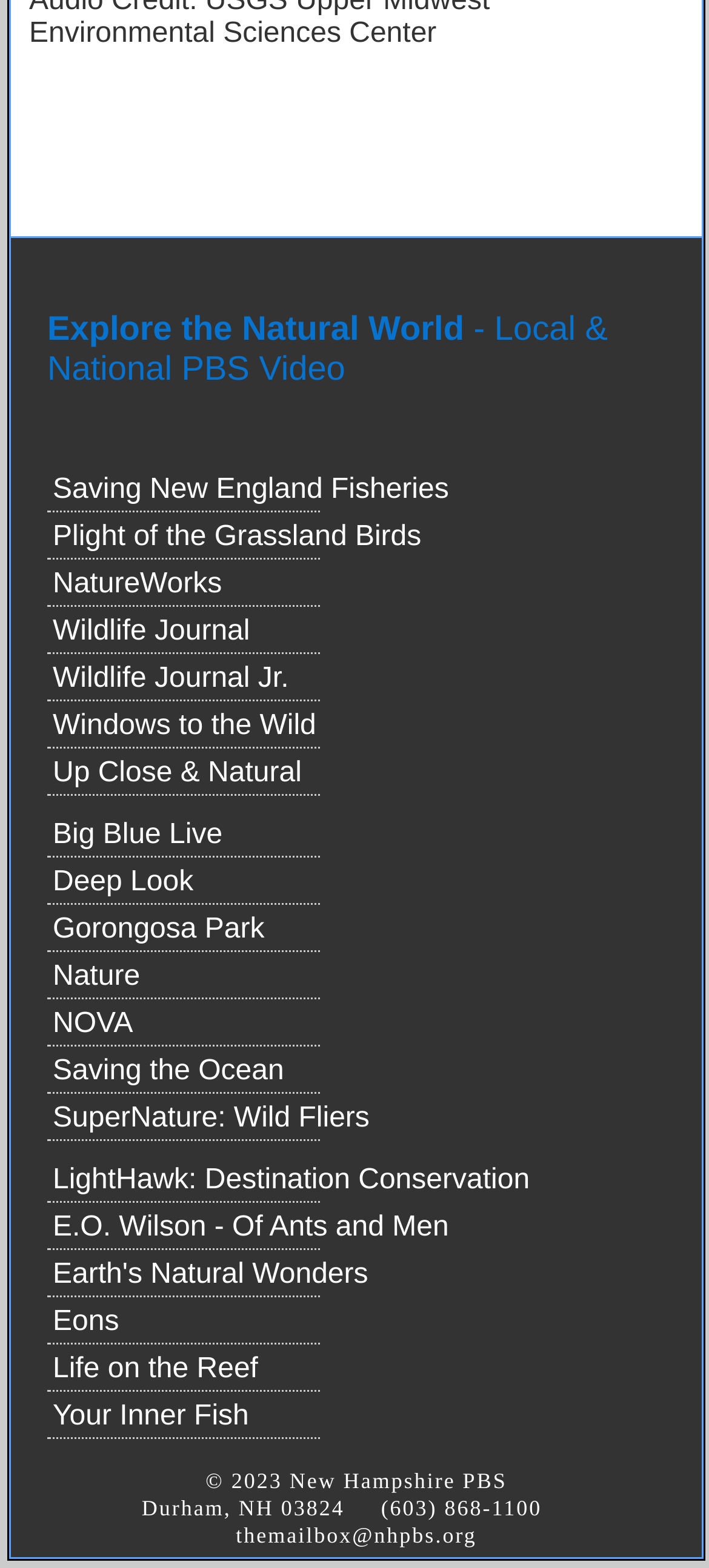Please specify the bounding box coordinates of the area that should be clicked to accomplish the following instruction: "Visit Saving New England Fisheries". The coordinates should consist of four float numbers between 0 and 1, i.e., [left, top, right, bottom].

[0.074, 0.303, 0.633, 0.322]